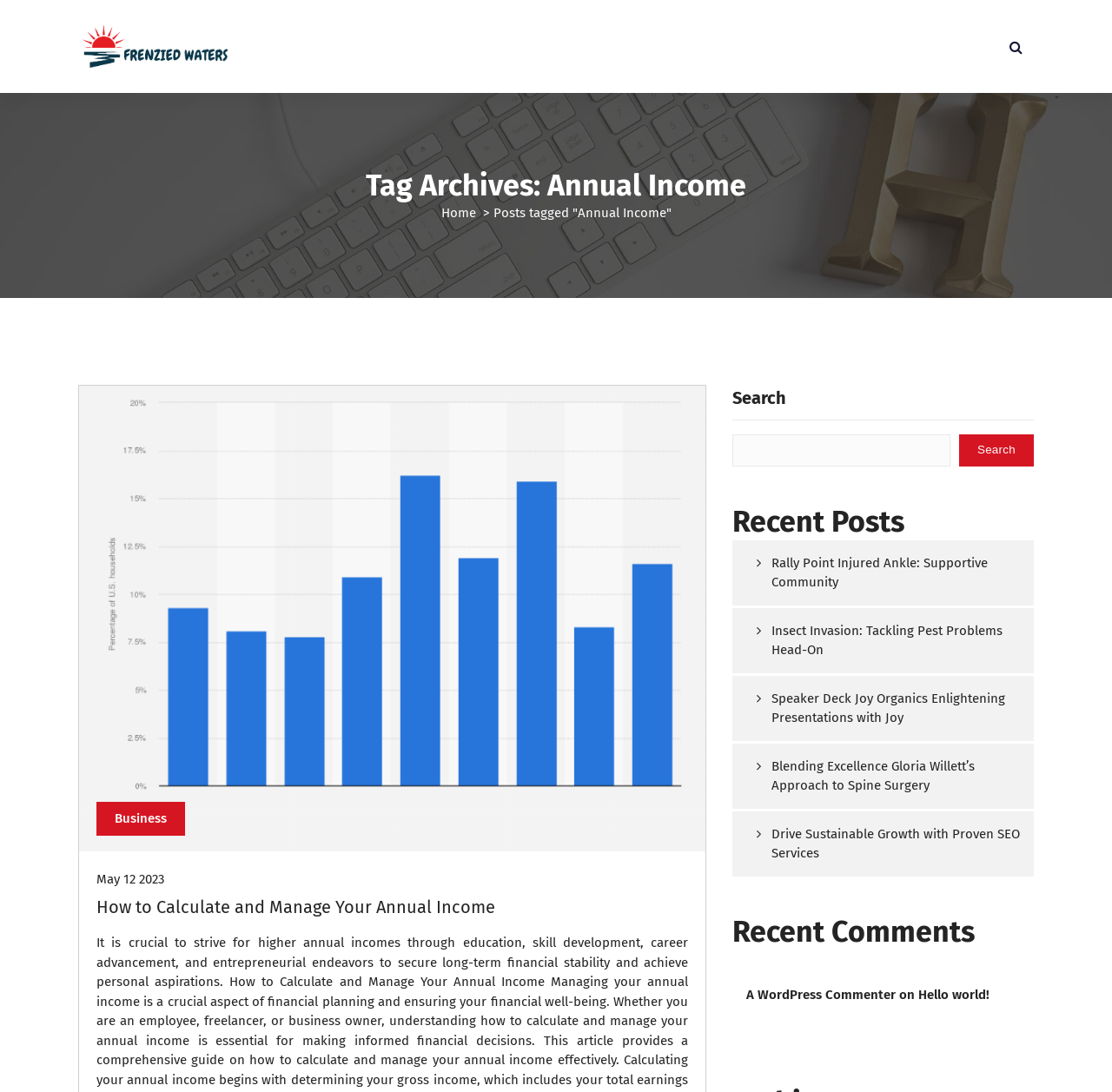Please predict the bounding box coordinates (top-left x, top-left y, bottom-right x, bottom-right y) for the UI element in the screenshot that fits the description: parent_node: Search name="s"

[0.659, 0.398, 0.855, 0.427]